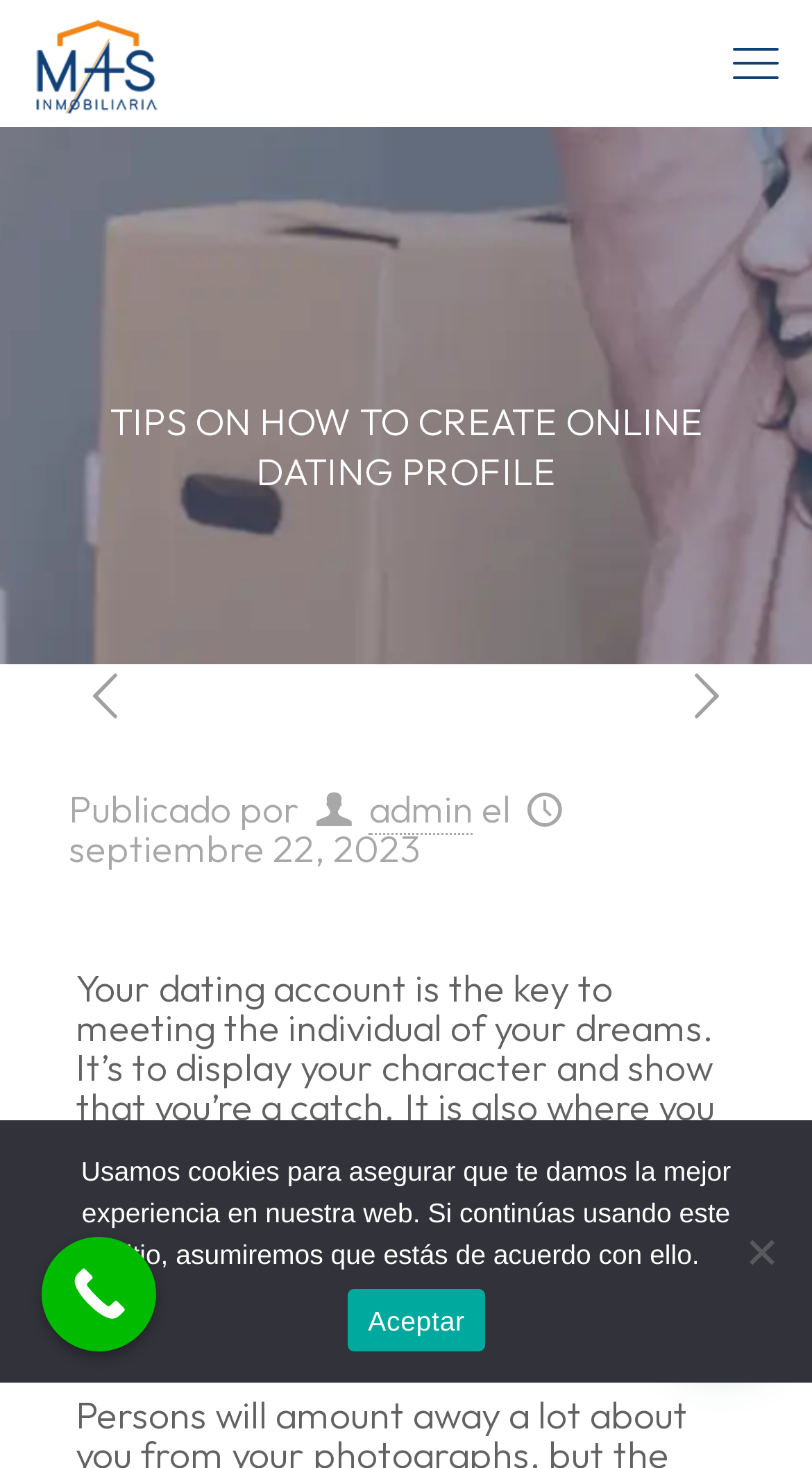Identify the bounding box of the UI element described as follows: "Aceptar". Provide the coordinates as four float numbers in the range of 0 to 1 [left, top, right, bottom].

[0.427, 0.878, 0.598, 0.921]